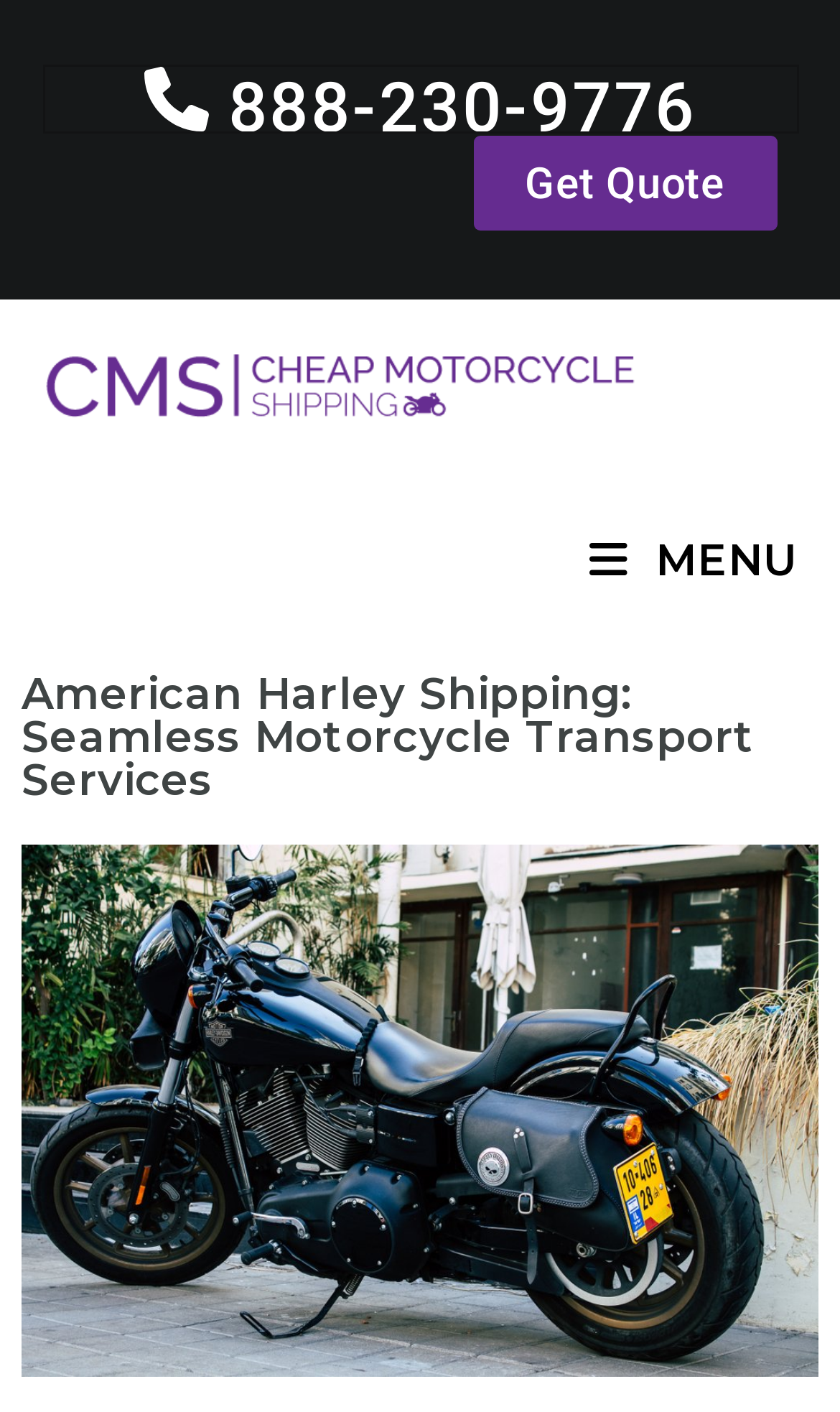What is the purpose of the 'Get Quote' button?
Please interpret the details in the image and answer the question thoroughly.

I inferred the purpose of the 'Get Quote' button by considering its position on the webpage and its text. It is prominently displayed and has a clear call-to-action, suggesting that it is meant to initiate a quote request for shipping services.